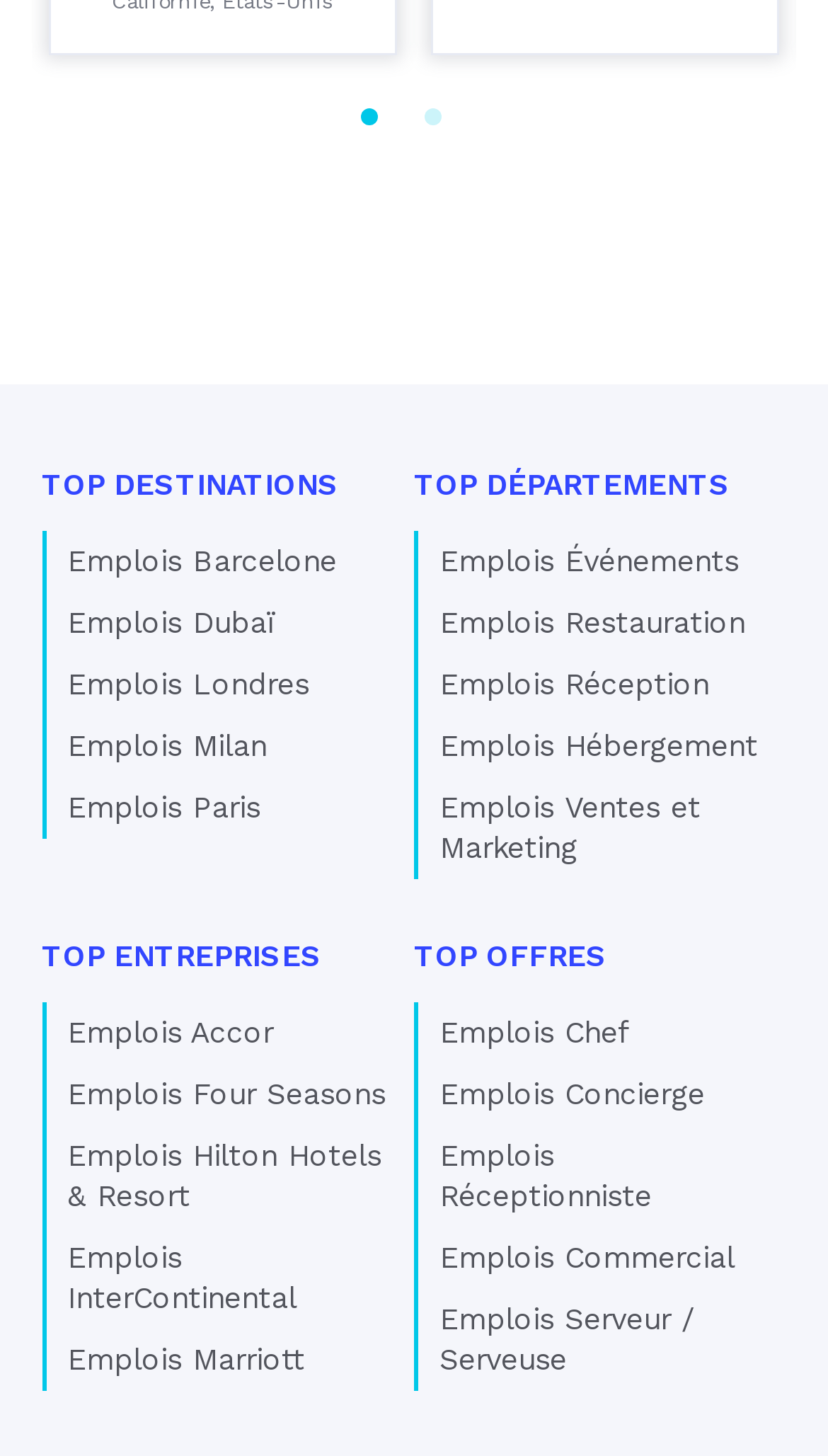Carefully examine the image and provide an in-depth answer to the question: What are the top destinations?

I found the top destinations by looking at the links under the 'TOP DESTINATIONS' heading, which are 'Emplois Barcelone', 'Emplois Dubaï', 'Emplois Londres', 'Emplois Milan', and 'Emplois Paris'.